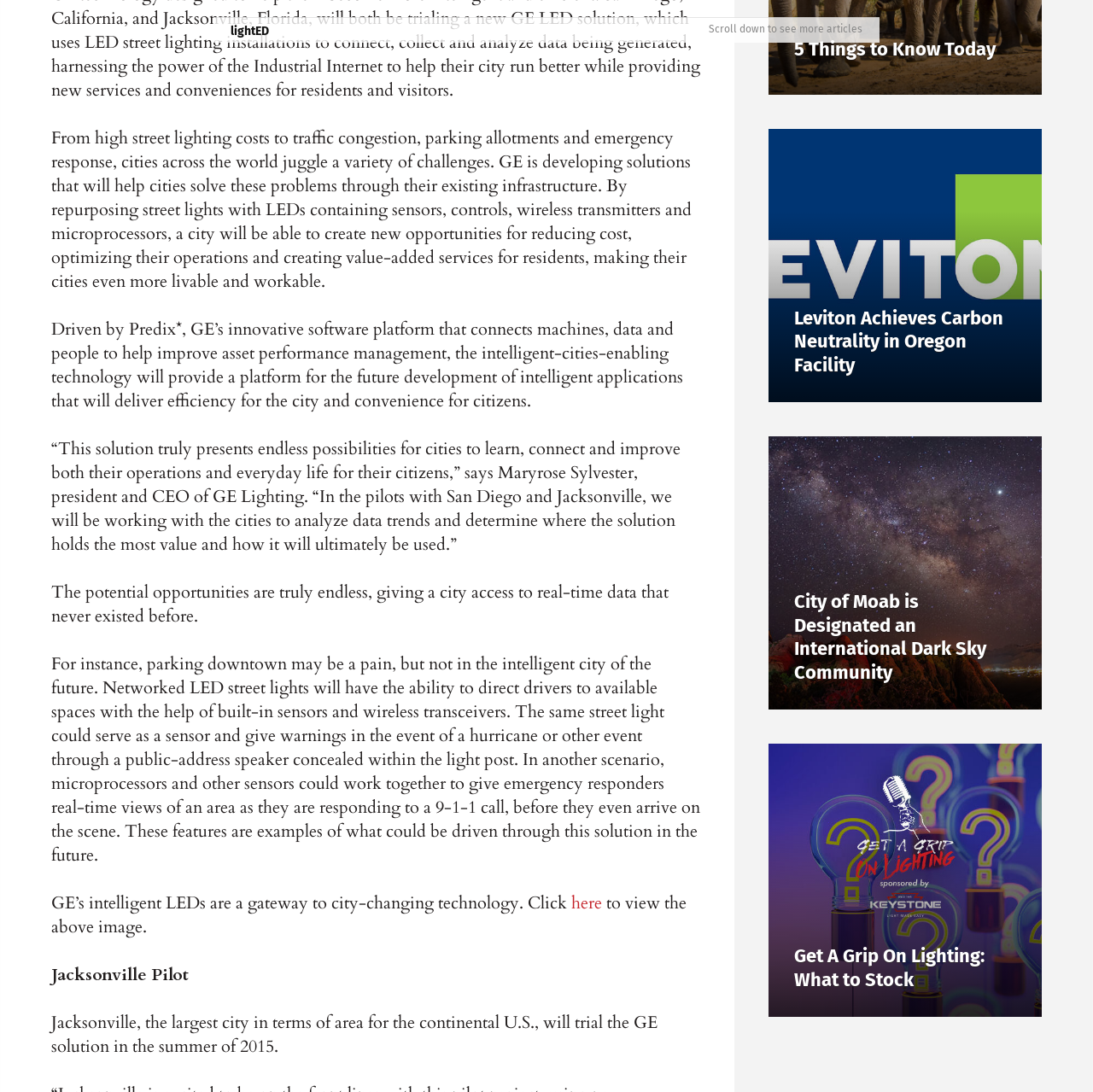What is the topic of the article mentioned in the link 'Get A Grip On Lighting: What to Stock'?
Based on the image, please offer an in-depth response to the question.

The link 'Get A Grip On Lighting: What to Stock' suggests that the article is about lighting, specifically what to stock in terms of lighting products or solutions.